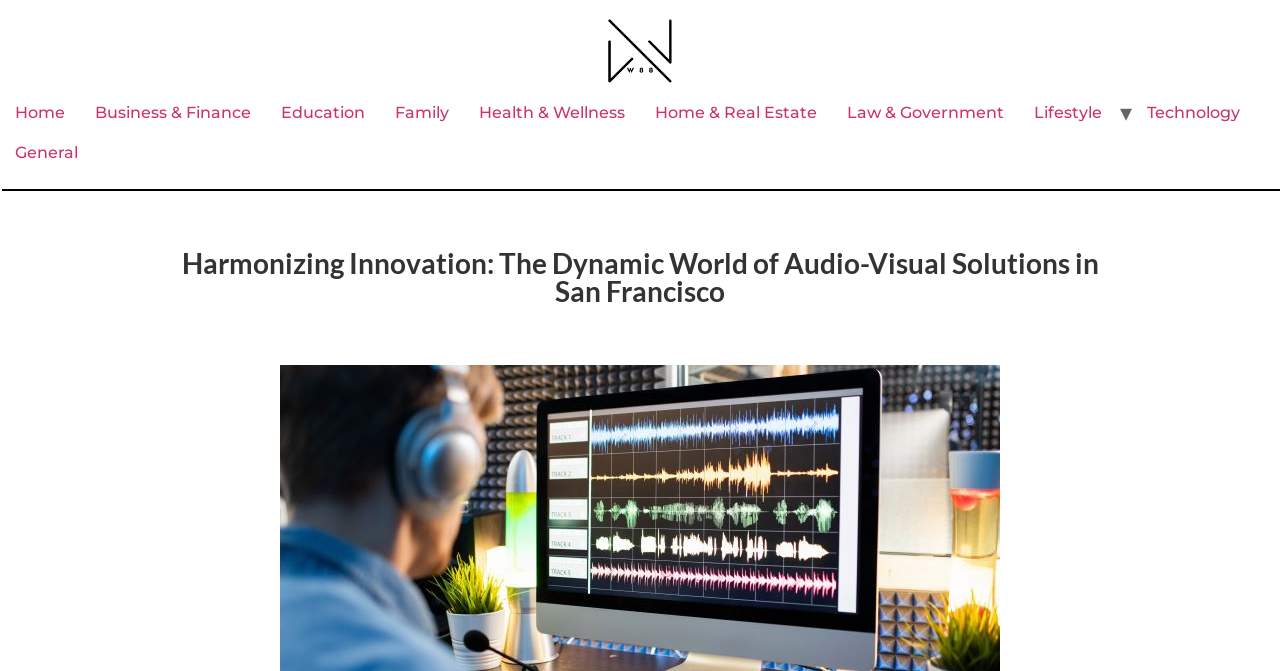Please determine the bounding box coordinates of the section I need to click to accomplish this instruction: "check Technology".

[0.884, 0.139, 0.98, 0.198]